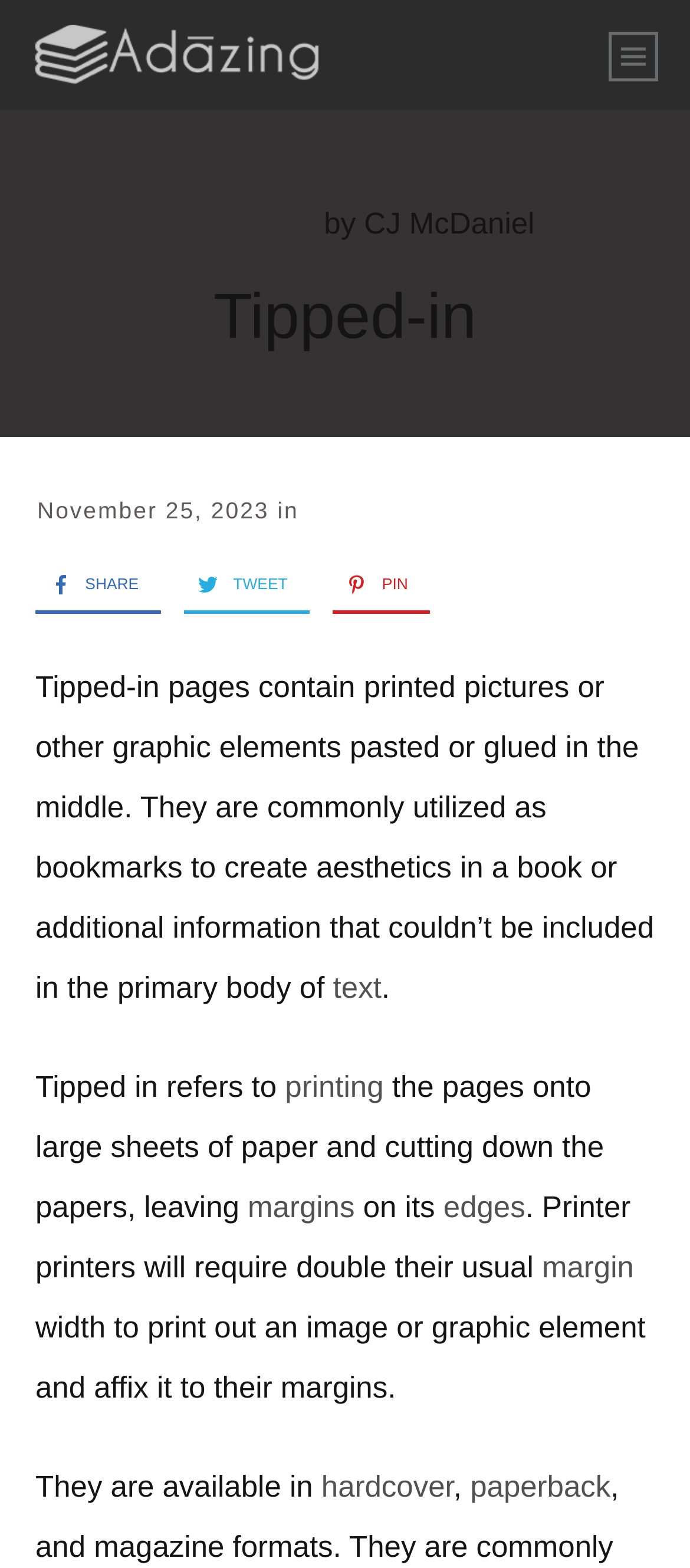What is the purpose of tipped-in pages?
Refer to the image and give a detailed answer to the query.

According to the webpage, tipped-in pages are commonly utilized as bookmarks to create aesthetics in a book or to add additional information that couldn’t be included in the primary body of the text. This is inferred from the sentence 'They are commonly utilized as bookmarks to create aesthetics in a book or additional information that couldn’t be included in the primary body of the text.'